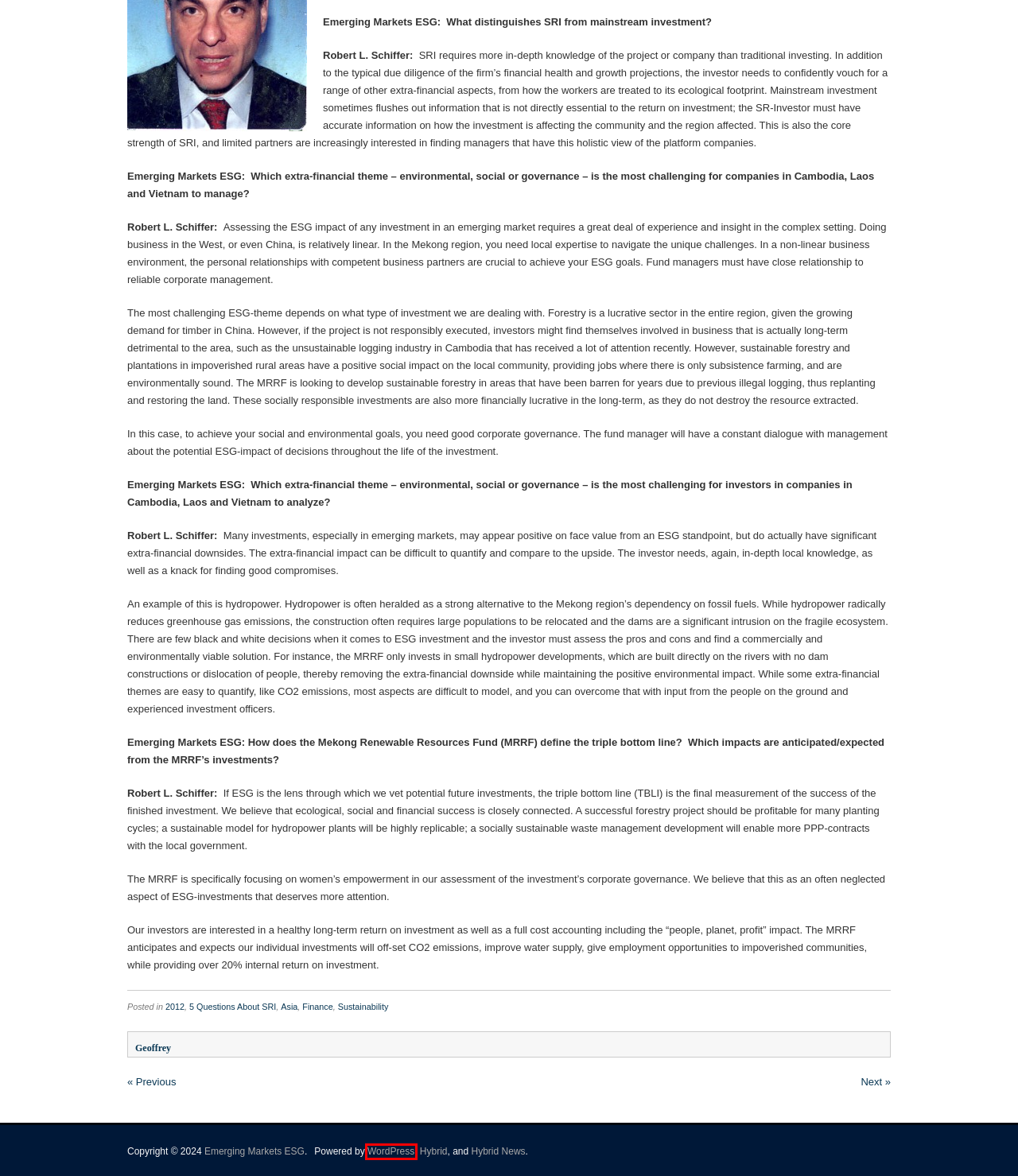You are provided a screenshot of a webpage featuring a red bounding box around a UI element. Choose the webpage description that most accurately represents the new webpage after clicking the element within the red bounding box. Here are the candidates:
A. Geoffrey
B. Archive for 2012
C. Sustainability
D. Blog Tool, Publishing Platform, and CMS – WordPress.org
E. Asia
F. 5 Questions About SRI
G. Region
H. Finance

D